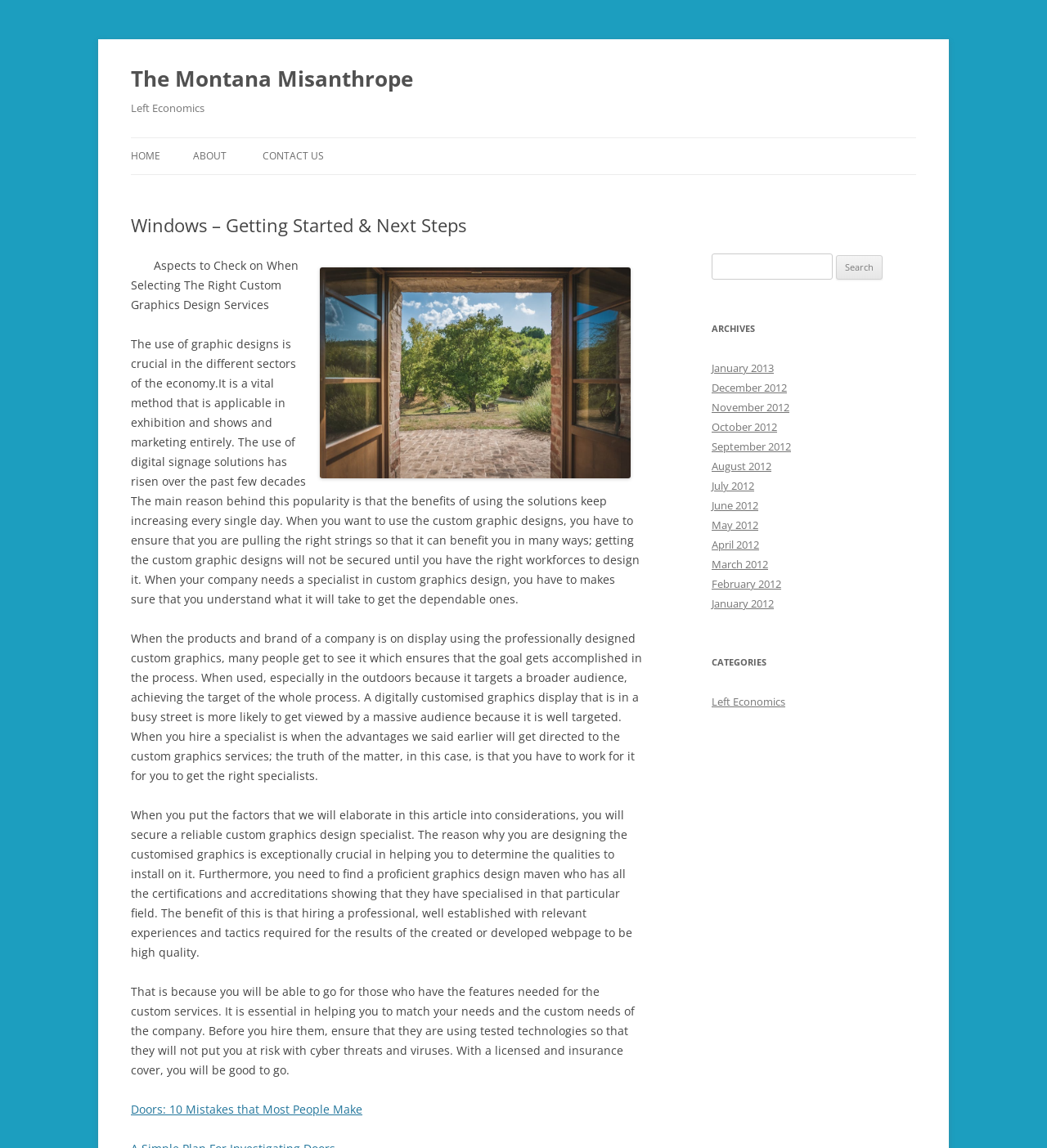Please identify the webpage's heading and generate its text content.

The Montana Misanthrope